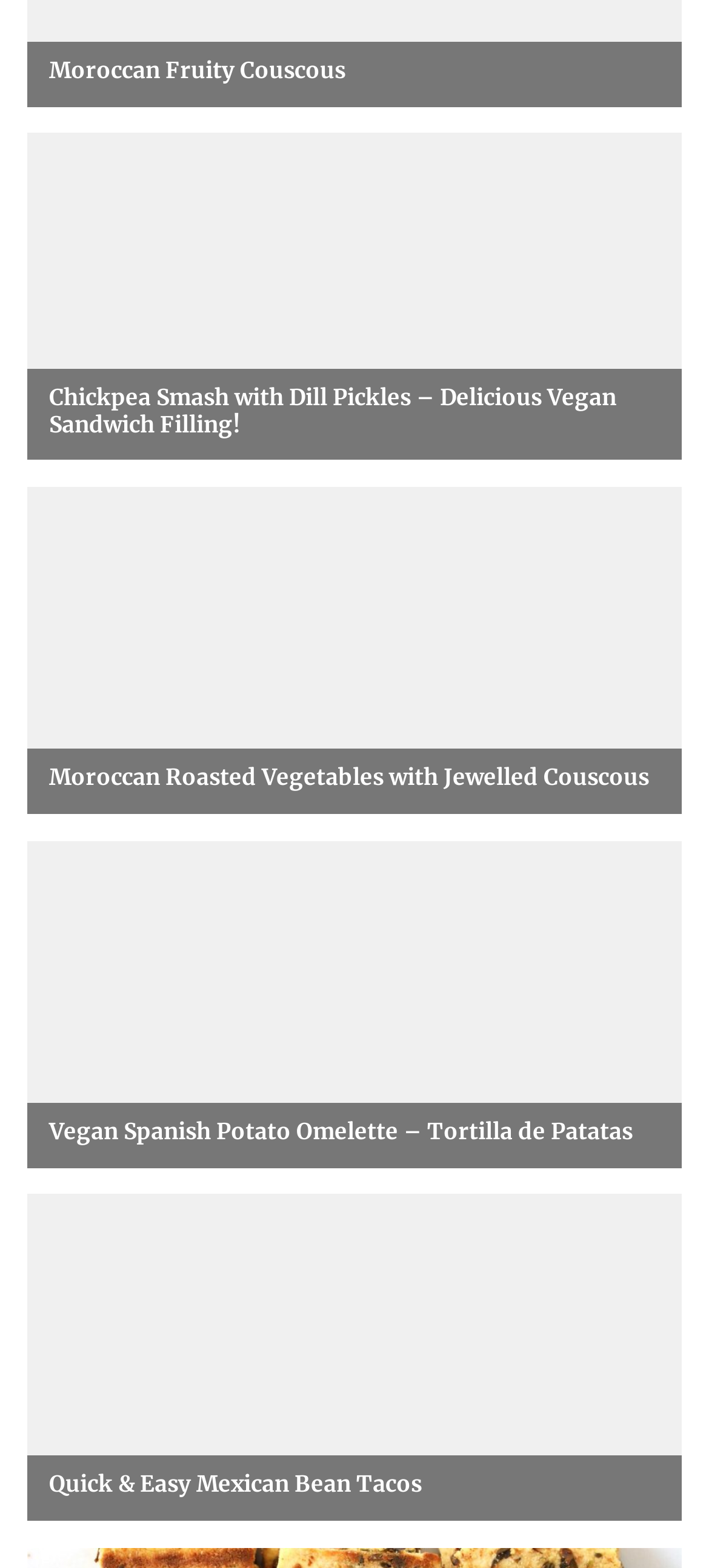Give a one-word or one-phrase response to the question:
How many recipes are listed on this page?

5